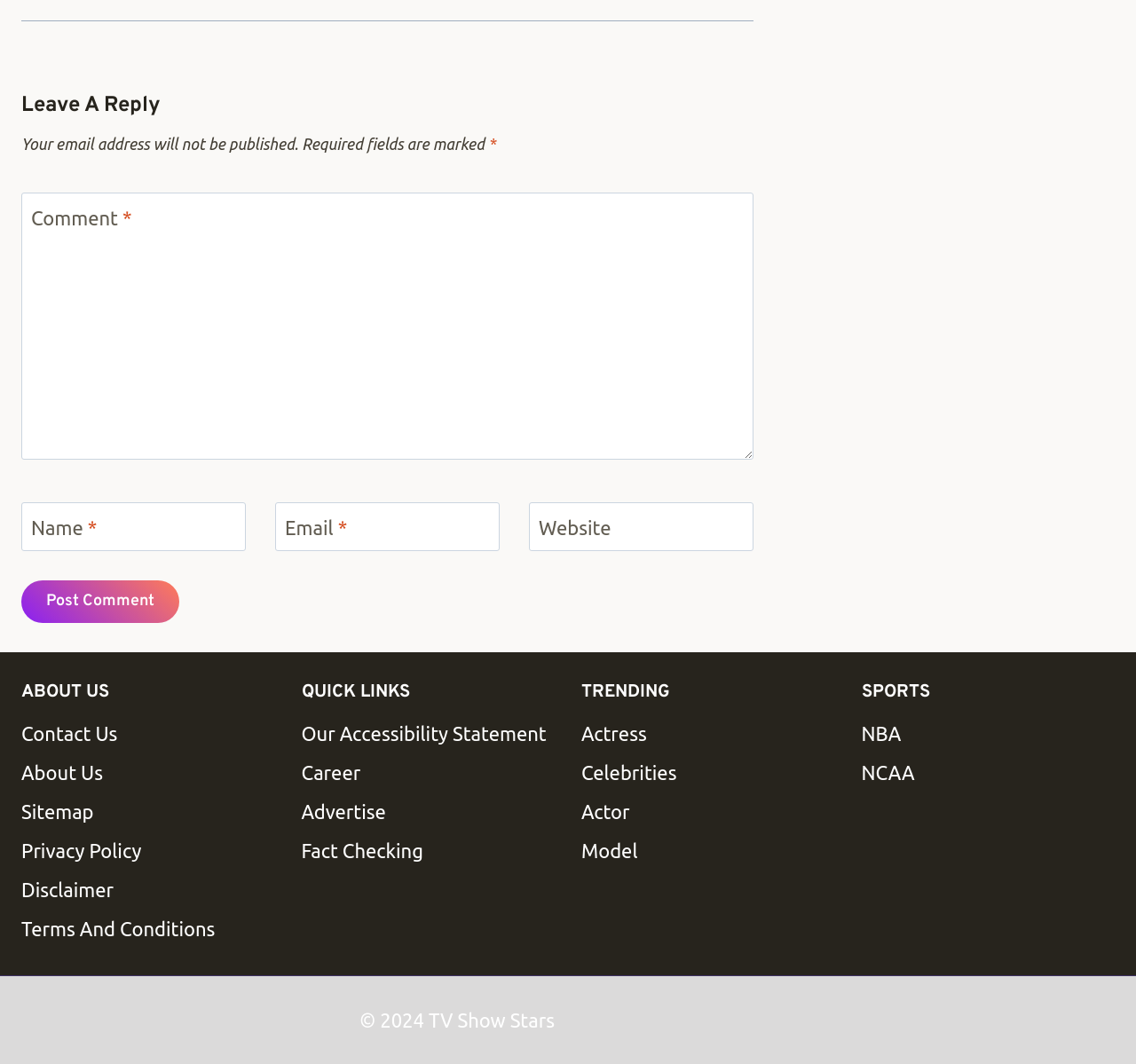Using the given element description, provide the bounding box coordinates (top-left x, top-left y, bottom-right x, bottom-right y) for the corresponding UI element in the screenshot: Privacy Policy

[0.019, 0.781, 0.242, 0.818]